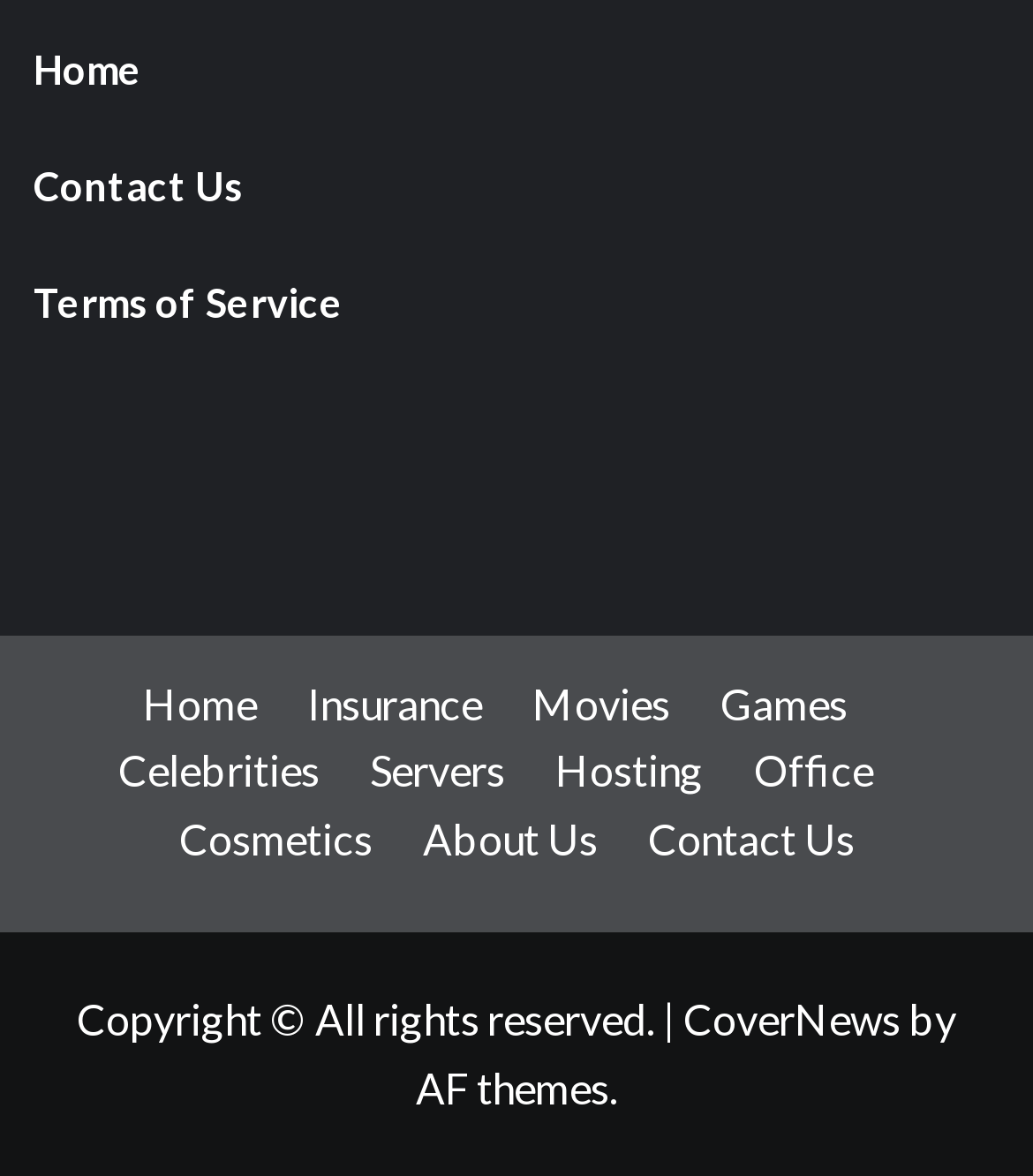Given the element description Office, specify the bounding box coordinates of the corresponding UI element in the format (top-left x, top-left y, bottom-right x, bottom-right y). All values must be between 0 and 1.

[0.729, 0.633, 0.886, 0.676]